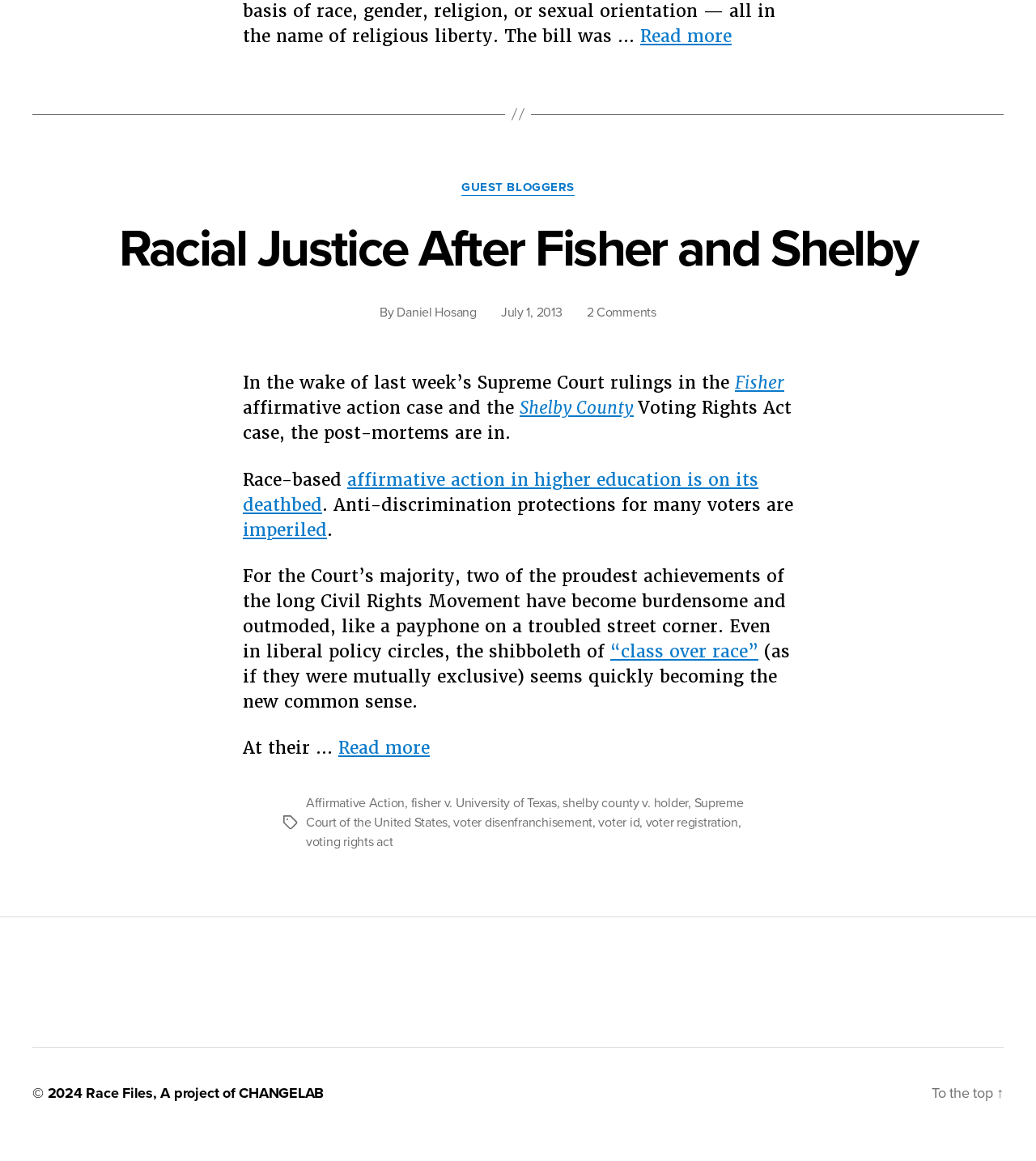How many comments are there on the article?
Refer to the image and give a detailed response to the question.

I found the number of comments by looking at the link element with the text '2 Comments on Racial Justice After Fisher and Shelby' which is a child of the article element.